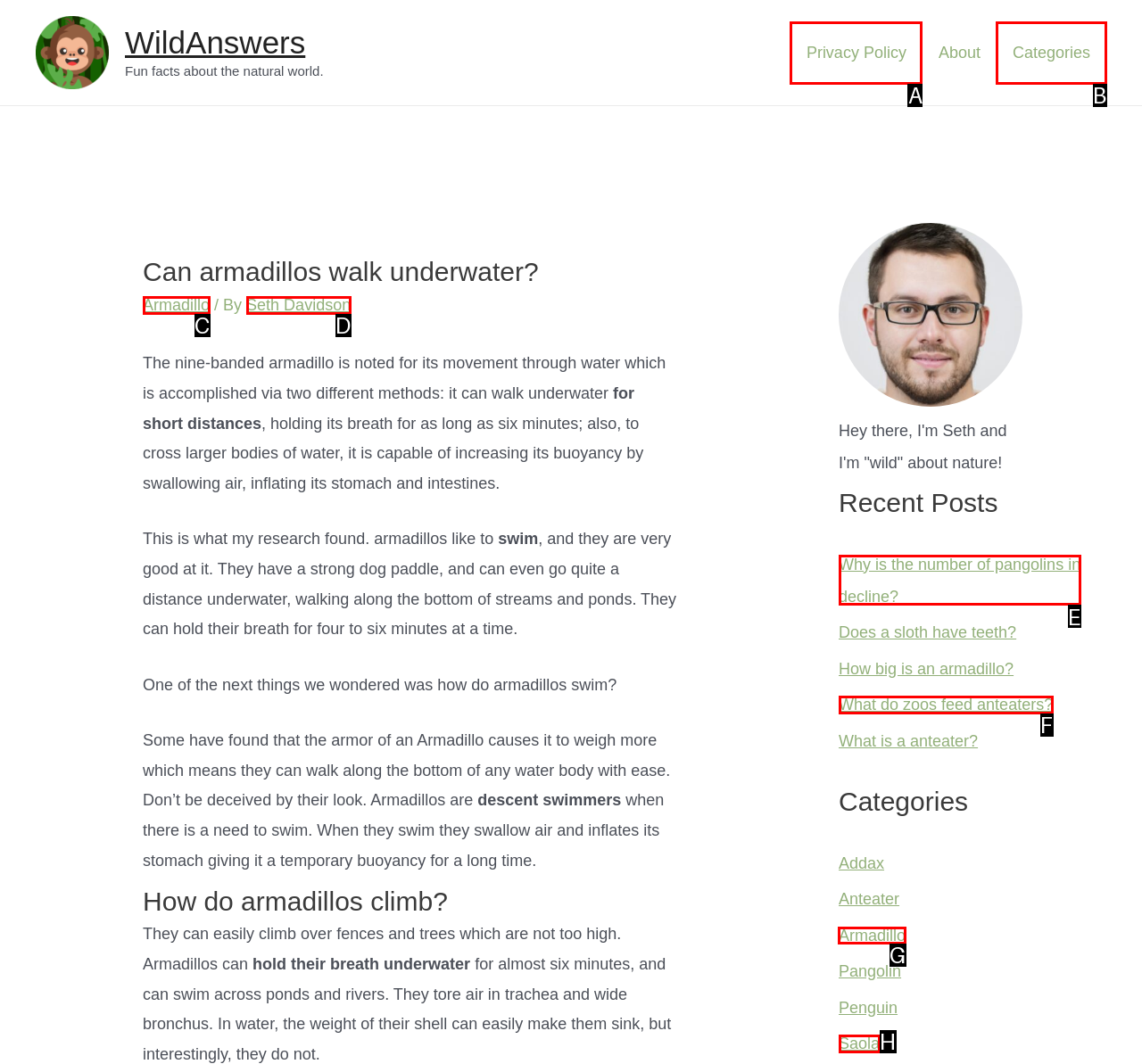Which lettered option should I select to achieve the task: Explore the 'Armadillo' category according to the highlighted elements in the screenshot?

G